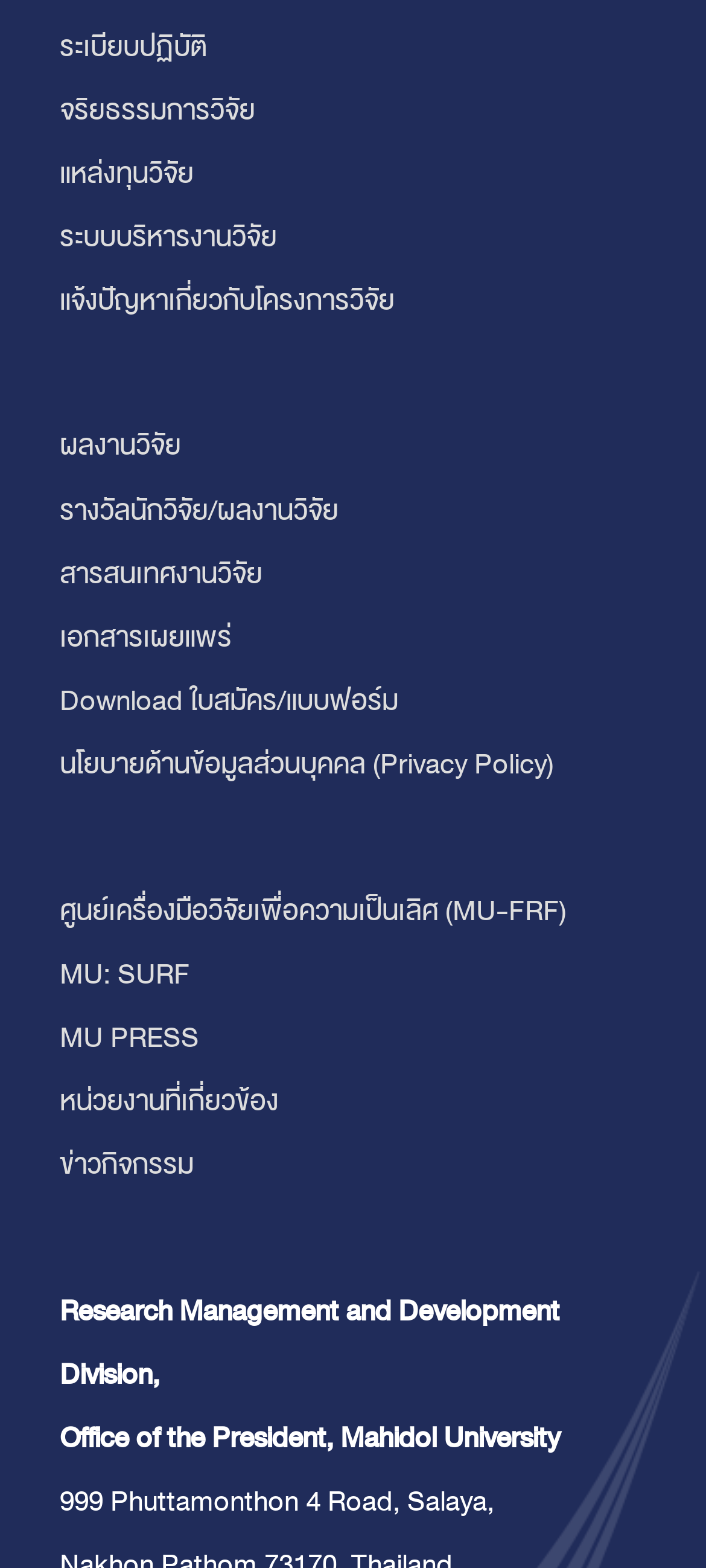What is the name of the university?
Refer to the screenshot and deliver a thorough answer to the question presented.

I found the answer by looking at the StaticText element with the text 'Office of the President, Mahidol University' at the bottom of the page.